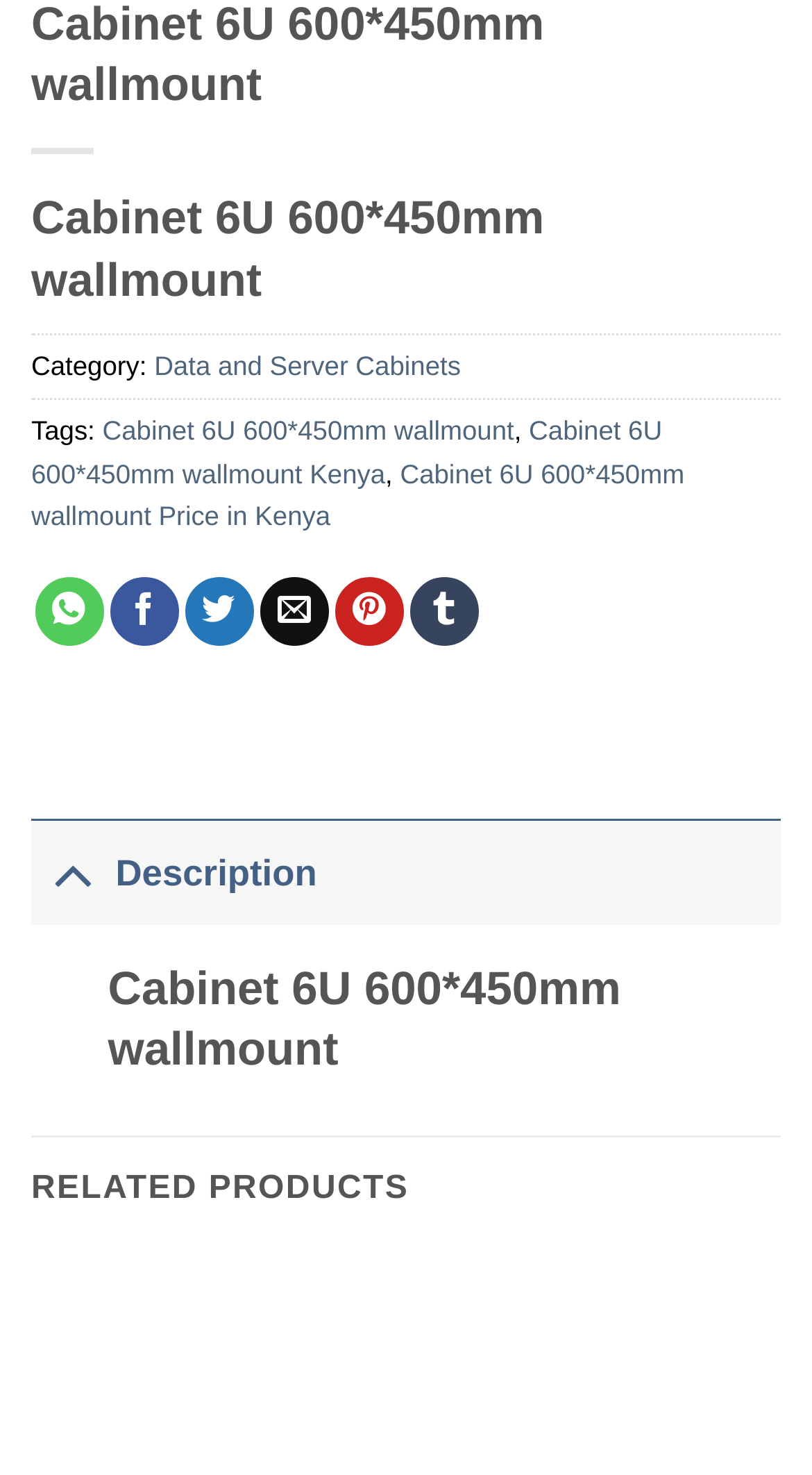Based on the element description: "Cabinet 6U 600*450mm wallmount Kenya", identify the UI element and provide its bounding box coordinates. Use four float numbers between 0 and 1, [left, top, right, bottom].

[0.038, 0.282, 0.816, 0.332]